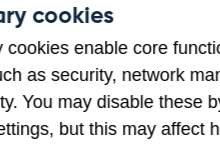What may happen if users disable necessary cookies?
Analyze the screenshot and provide a detailed answer to the question.

As mentioned on the webpage, disabling necessary cookies may affect the overall functionality and user experience of the site, implying that certain features or aspects of the website may not work properly or be accessible.